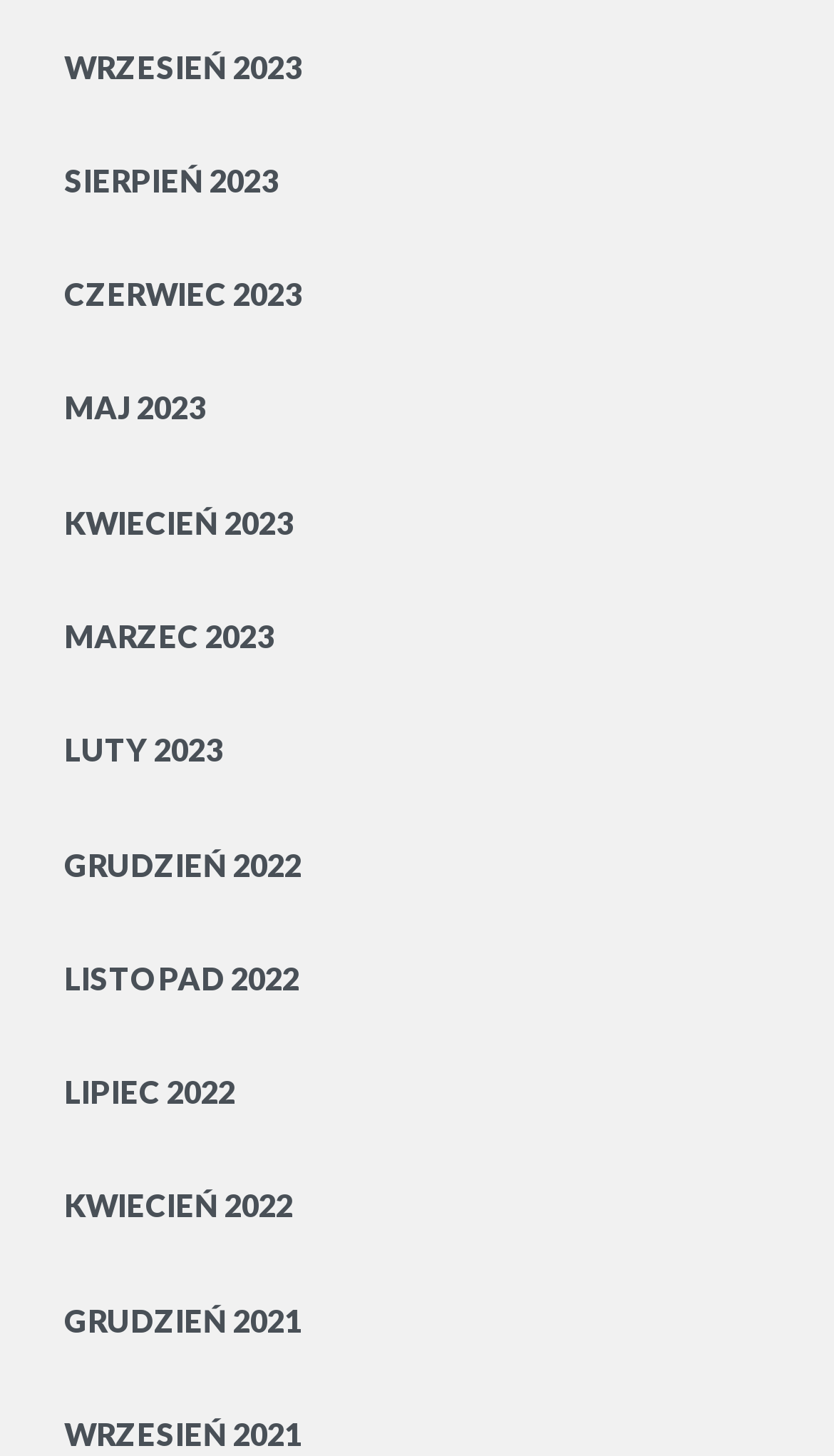Provide the bounding box coordinates for the area that should be clicked to complete the instruction: "Go to SIERPIEŃ 2023".

[0.077, 0.086, 0.333, 0.164]